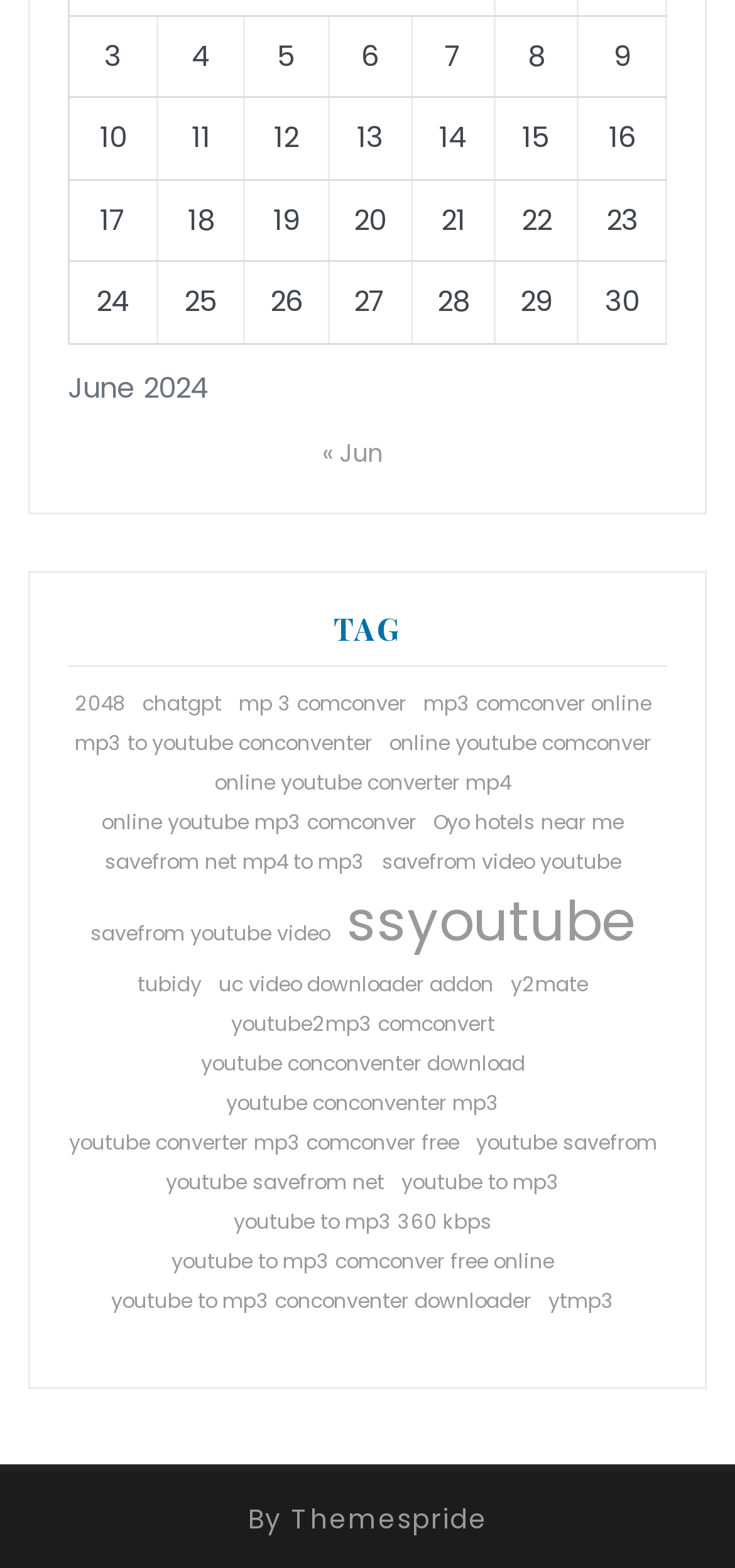Pinpoint the bounding box coordinates of the area that must be clicked to complete this instruction: "Click on the '2048 (1 item)' link".

[0.101, 0.44, 0.171, 0.459]